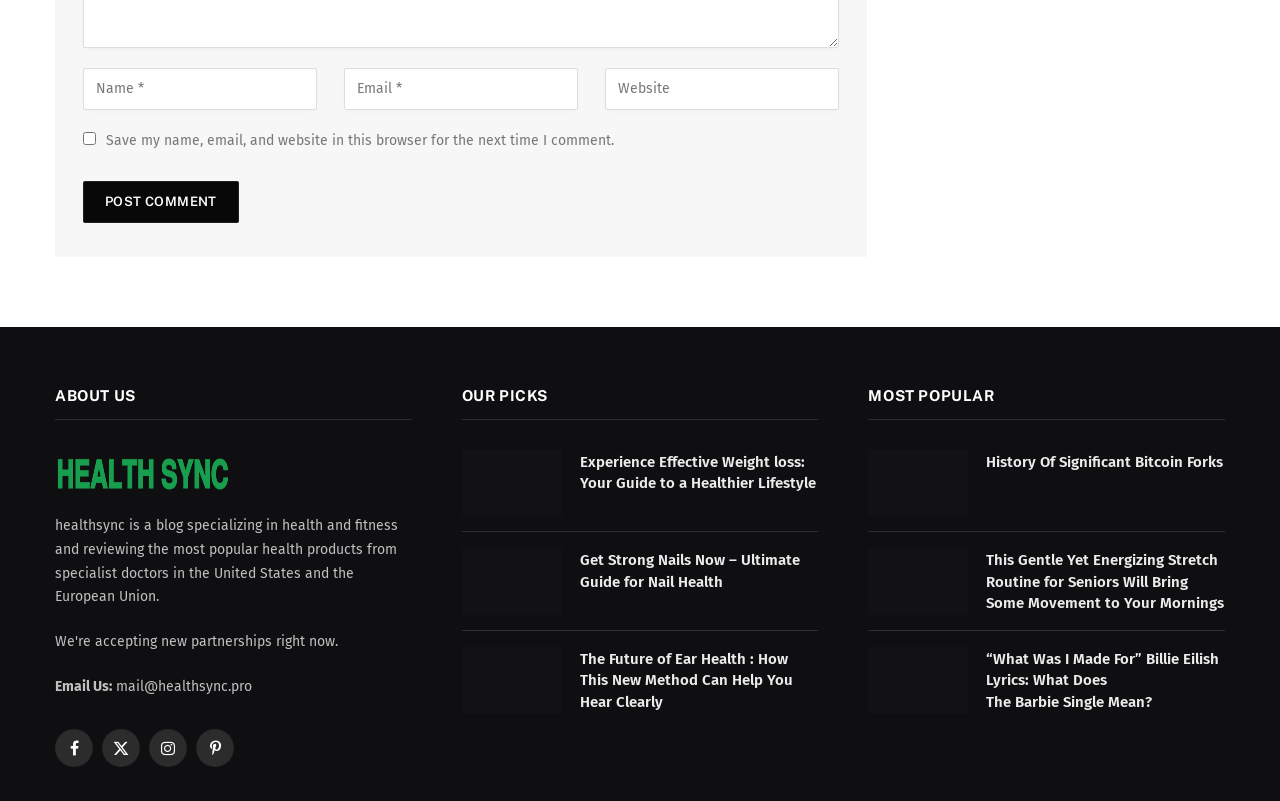Specify the bounding box coordinates of the area that needs to be clicked to achieve the following instruction: "Visit the Facebook page".

[0.043, 0.911, 0.073, 0.958]